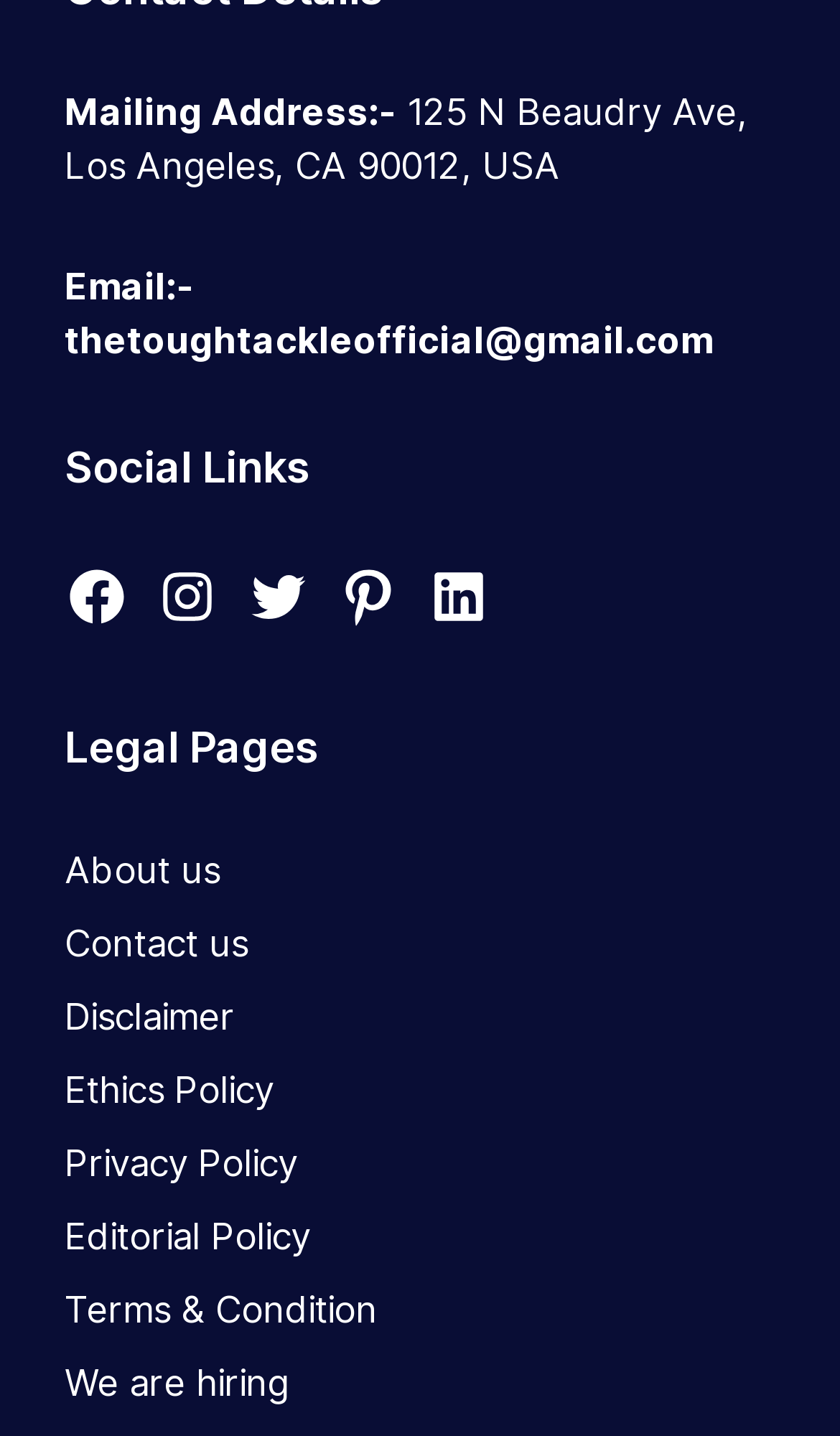What is the email address?
Using the image as a reference, answer the question in detail.

I found the email address by looking at the link element under the second complementary element, which contains the label 'Email:-' and the corresponding email address.